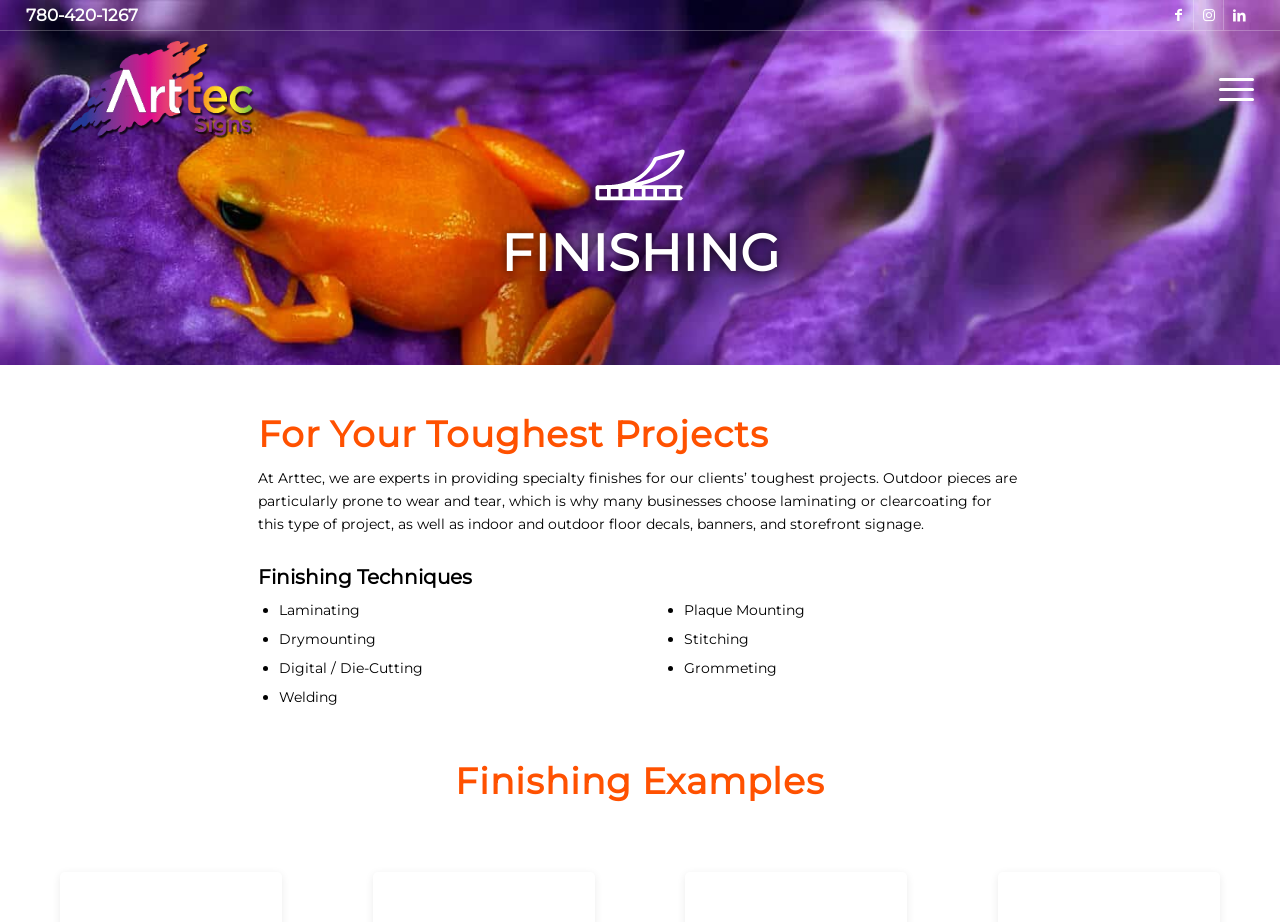Provide the bounding box coordinates for the specified HTML element described in this description: "aria-label="arttec-signs-logo-nav-01" title="arttec-signs-logo-nav-01"". The coordinates should be four float numbers ranging from 0 to 1, in the format [left, top, right, bottom].

[0.02, 0.034, 0.231, 0.159]